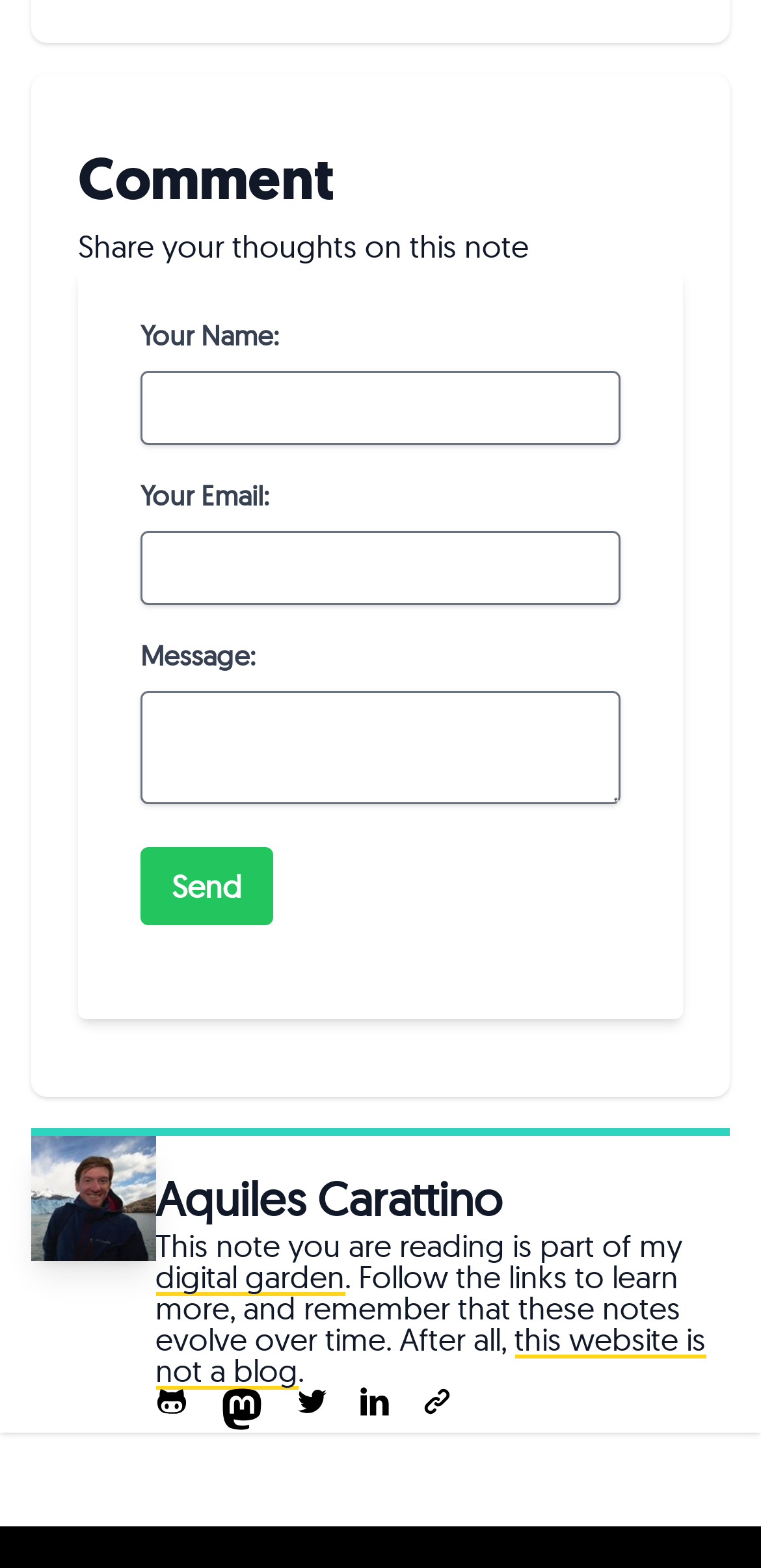What is the context of the image 'Aquiles Carattino'?
Please answer the question with a detailed and comprehensive explanation.

The image 'Aquiles Carattino' is located at the bottom of the webpage, which suggests that it is the author's profile picture, providing a visual representation of the author.